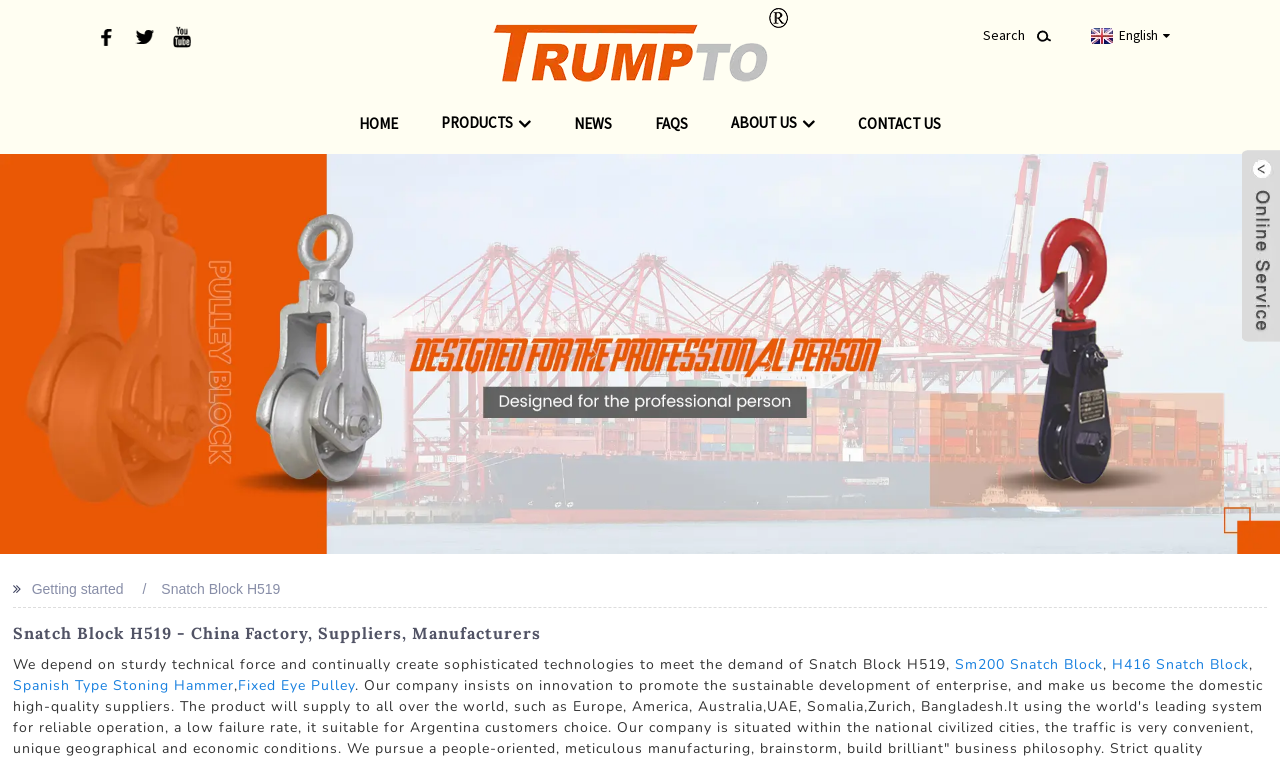Determine the bounding box coordinates of the clickable element to complete this instruction: "View Snatch Block H519 products". Provide the coordinates in the format of four float numbers between 0 and 1, [left, top, right, bottom].

[0.126, 0.768, 0.219, 0.789]